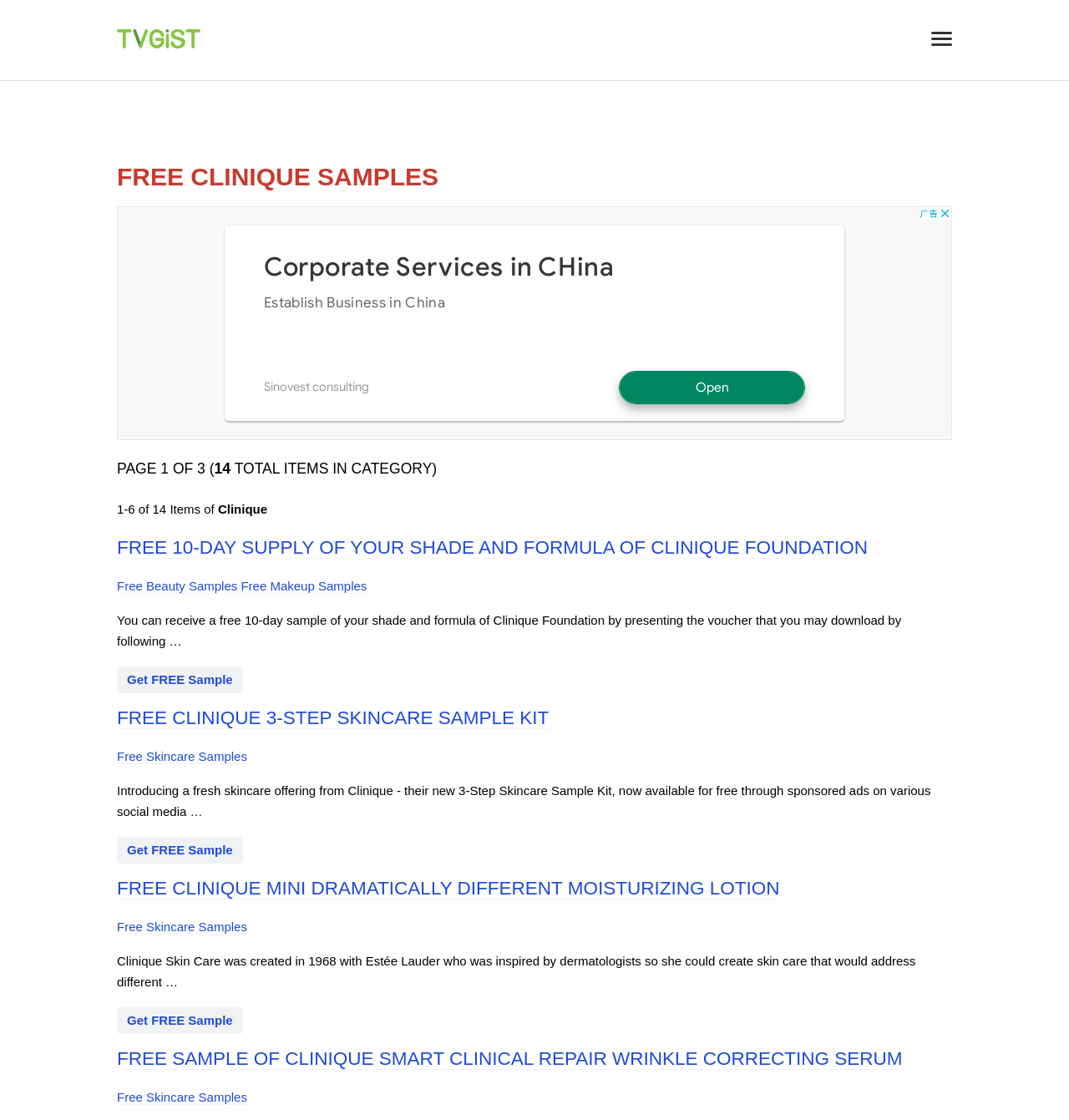Indicate the bounding box coordinates of the element that must be clicked to execute the instruction: "Get free 10-day supply of Clinique Foundation". The coordinates should be given as four float numbers between 0 and 1, i.e., [left, top, right, bottom].

[0.109, 0.48, 0.812, 0.499]